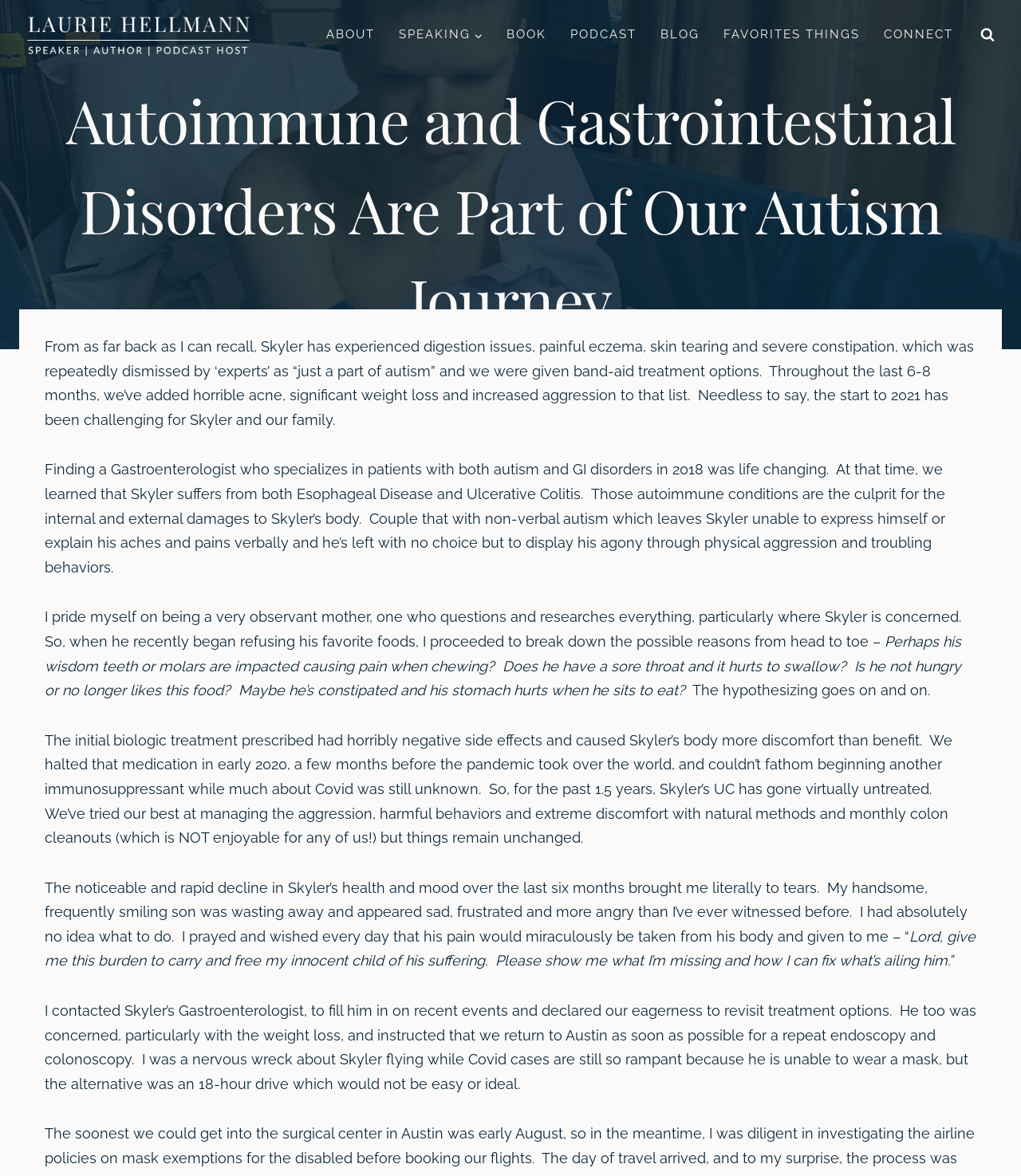Find the bounding box of the UI element described as follows: "Favorites Things".

[0.697, 0.011, 0.854, 0.049]